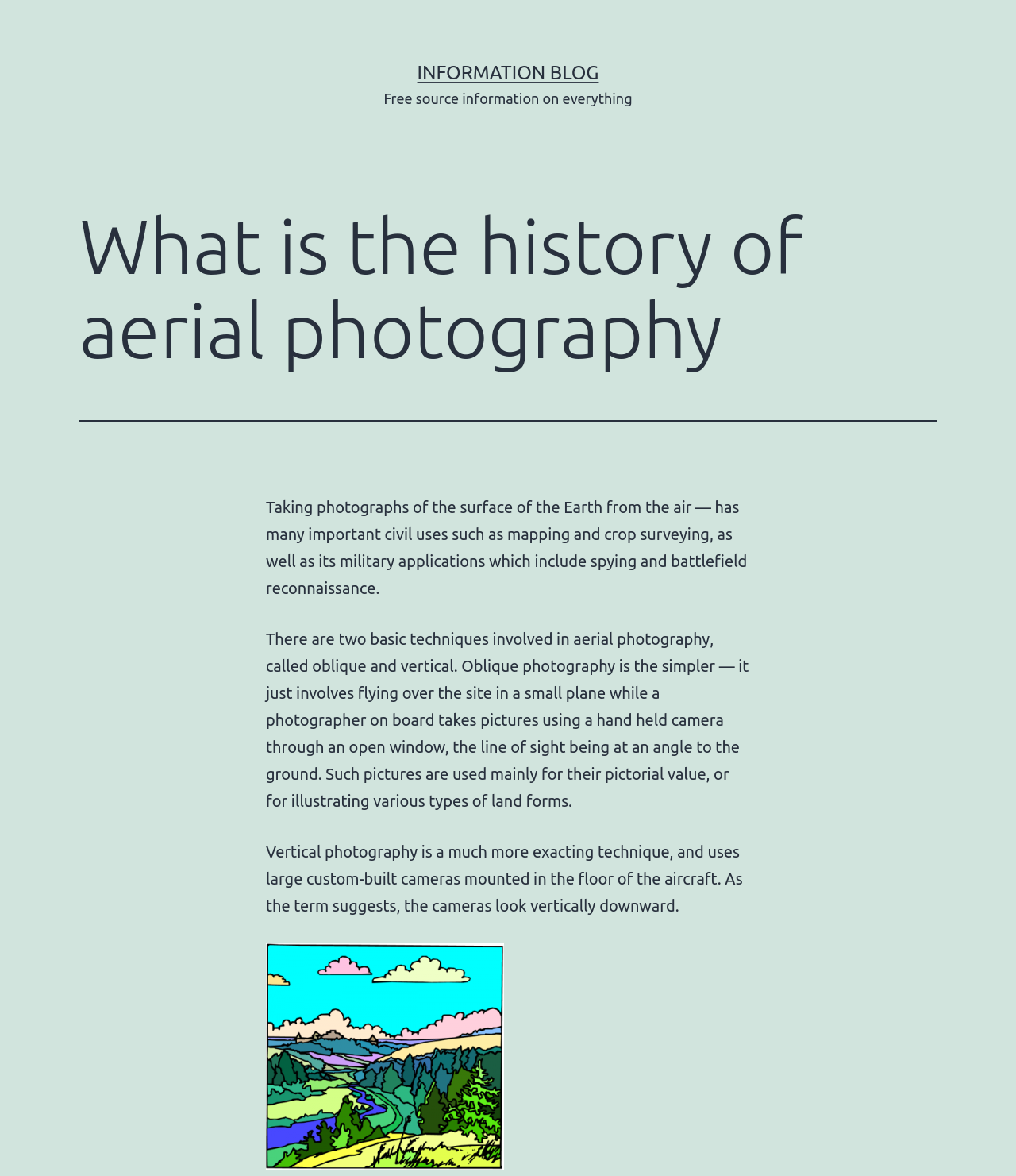What is the difference between oblique and vertical photography?
Look at the screenshot and provide an in-depth answer.

Oblique photography involves flying over the site in a small plane while a photographer on board takes pictures using a hand held camera through an open window, the line of sight being at an angle to the ground. Vertical photography, on the other hand, uses large custom-built cameras mounted in the floor of the aircraft, looking vertically downward.